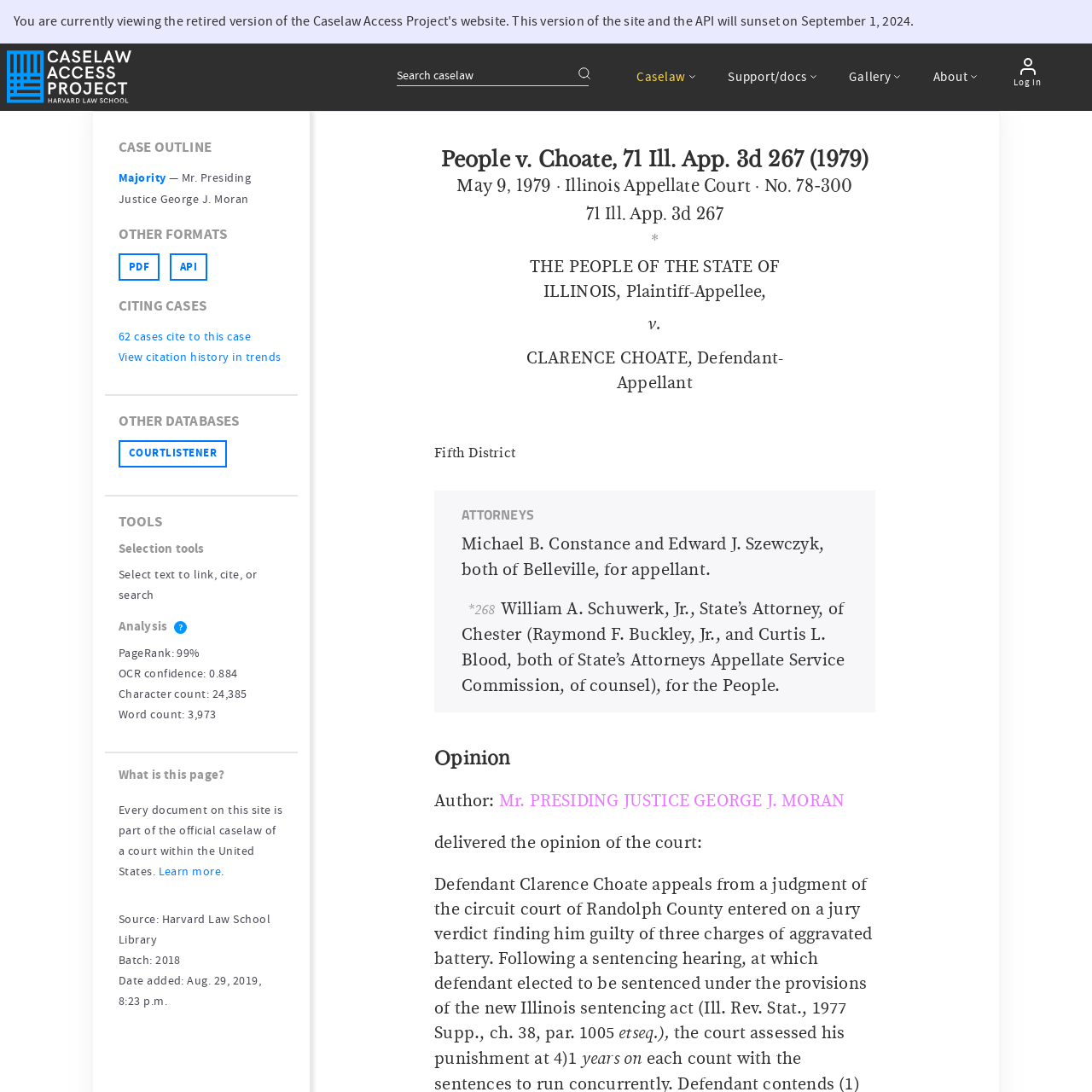Explain the webpage in detail.

This webpage is dedicated to the court case "People v. Choate, 71 Ill. App. 3d 267 (1979)" from the Caselaw Access Project. At the top, there is a navigation bar with links to the Caselaw Access Project Home, a search box, and several buttons with dropdown menus, including Caselaw, Support/docs, Gallery, and About. On the right side of the navigation bar, there is a link to Log in.

Below the navigation bar, there is a heading "CASE OUTLINE" followed by links to "Majority" and "OTHER FORMATS" with options to view the case in PDF and API formats. The "CITING CASES" section lists 62 cases that cite to this case, with a link to view the citation history in trends.

The main content of the webpage is the court case text, which includes the case title, date, and court information. The text is divided into sections, including the plaintiff and defendant information, the court's opinion, and the sentencing details.

On the right side of the page, there are several headings, including "TOOLS", "OTHER DATABASES", and "What is this page?". The "TOOLS" section provides selection tools and analysis information, while the "OTHER DATABASES" section lists links to other databases, including COURT LISTENER. The "What is this page?" section explains that every document on the site is part of the official caselaw of a court within the United States, with a link to learn more.

At the bottom of the page, there are several static text sections, including the source of the document, batch information, and the date it was added to the site.